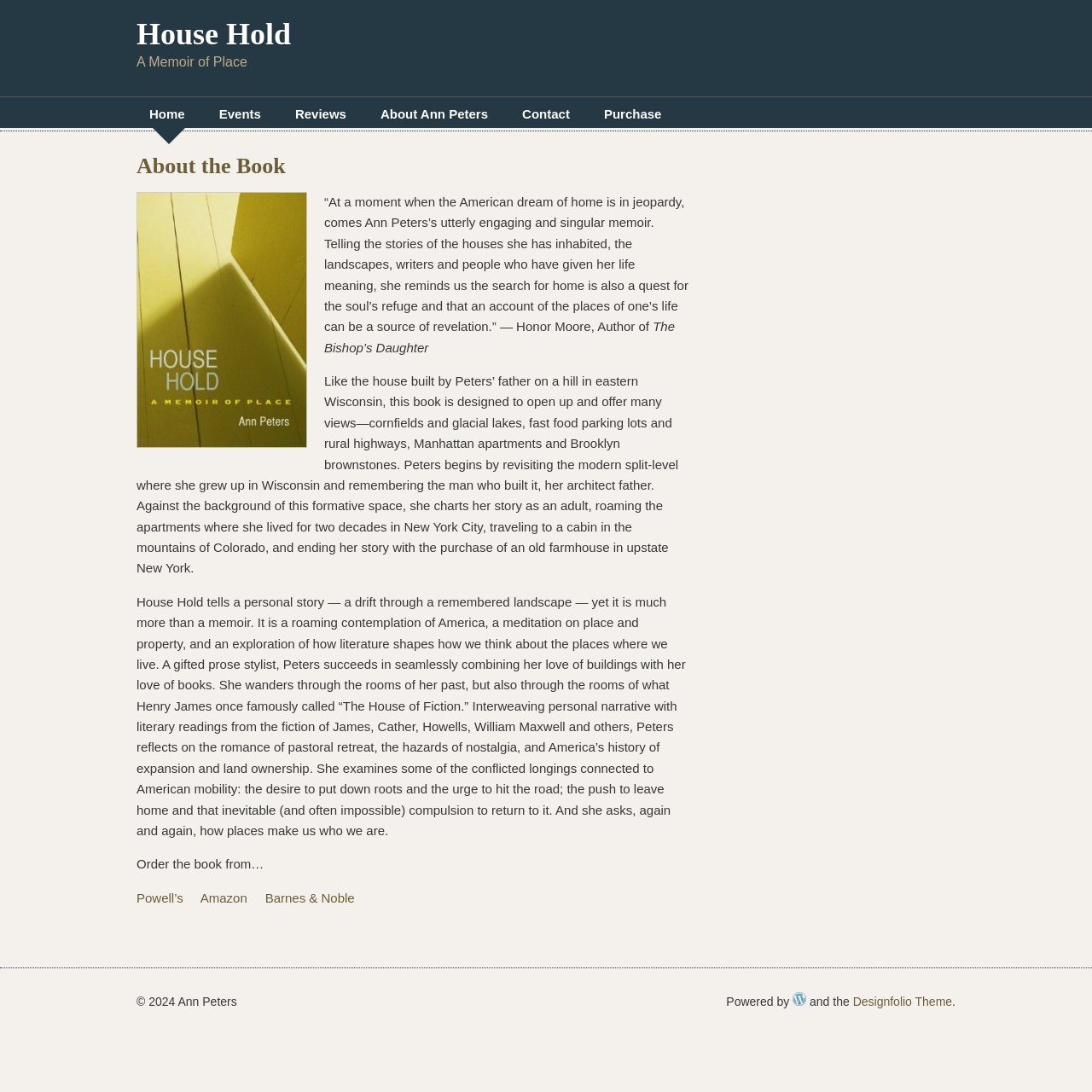Who is the author of the book?
Deliver a detailed and extensive answer to the question.

The author of the book can be inferred from the text 'About Ann Peters' which is a link on the webpage, suggesting that Ann Peters is the author of the book.